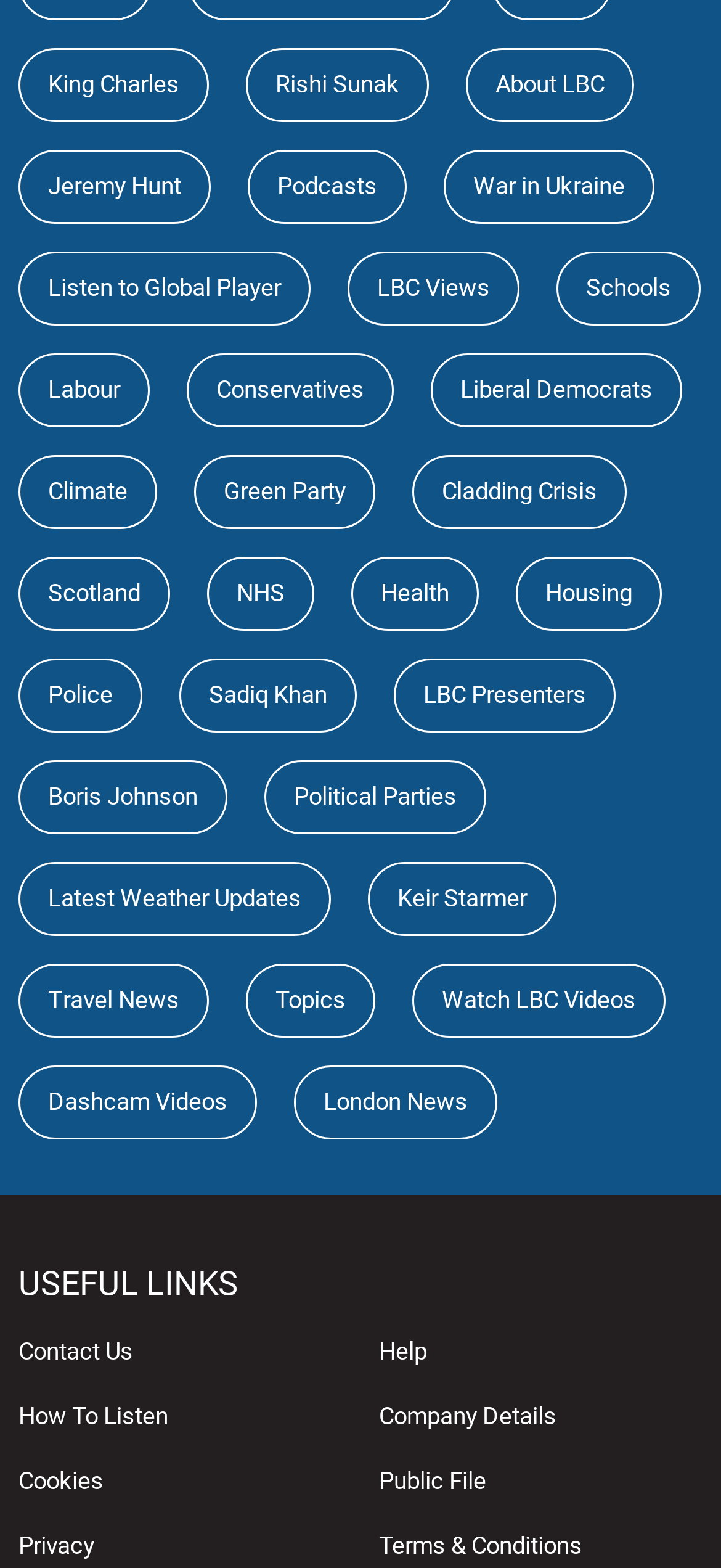For the element described, predict the bounding box coordinates as (top-left x, top-left y, bottom-right x, bottom-right y). All values should be between 0 and 1. Element description: How To Listen

[0.026, 0.871, 0.233, 0.889]